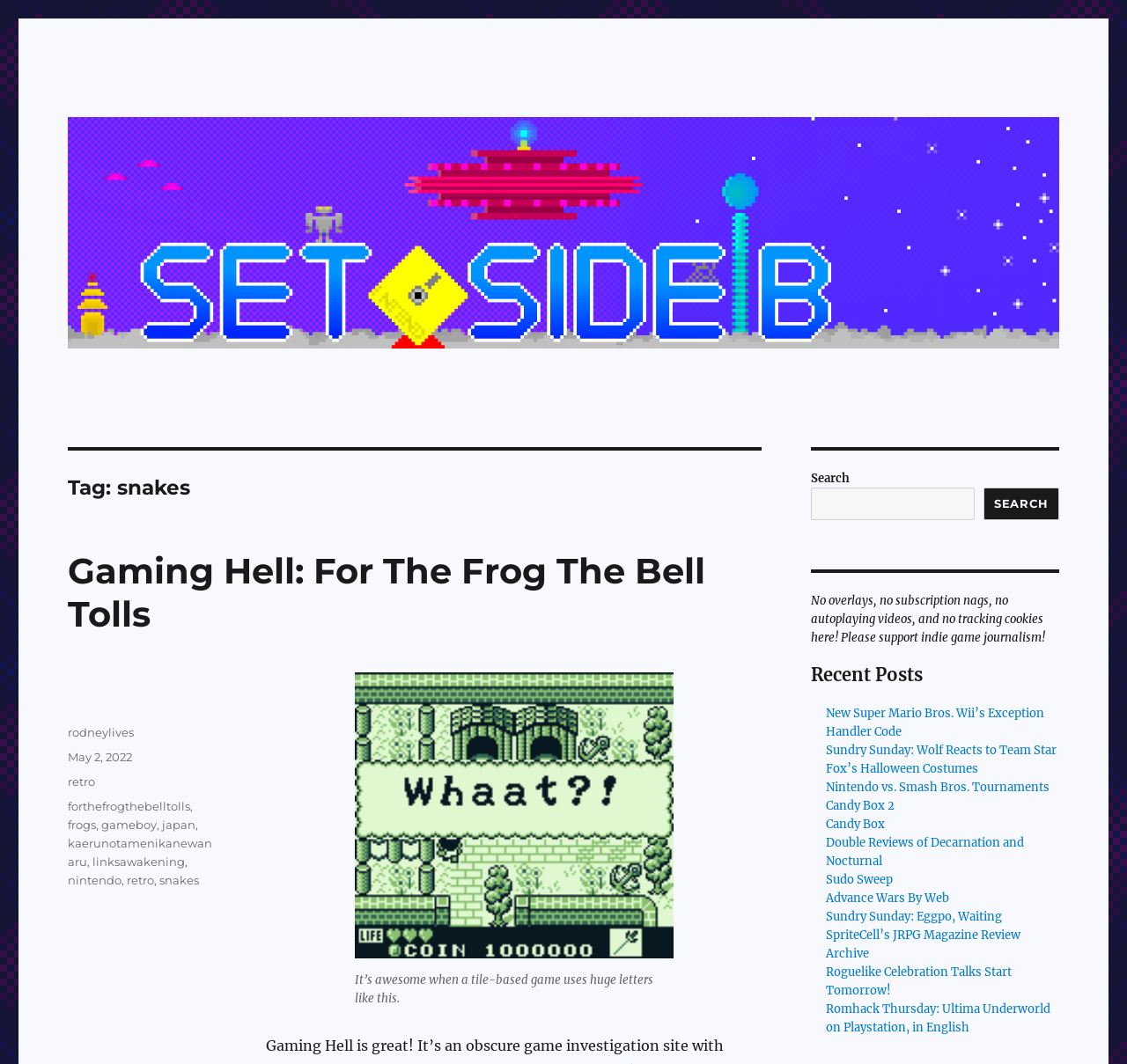Given the webpage screenshot, identify the bounding box of the UI element that matches this description: "kaerunotamenikanewanaru".

[0.06, 0.785, 0.188, 0.816]